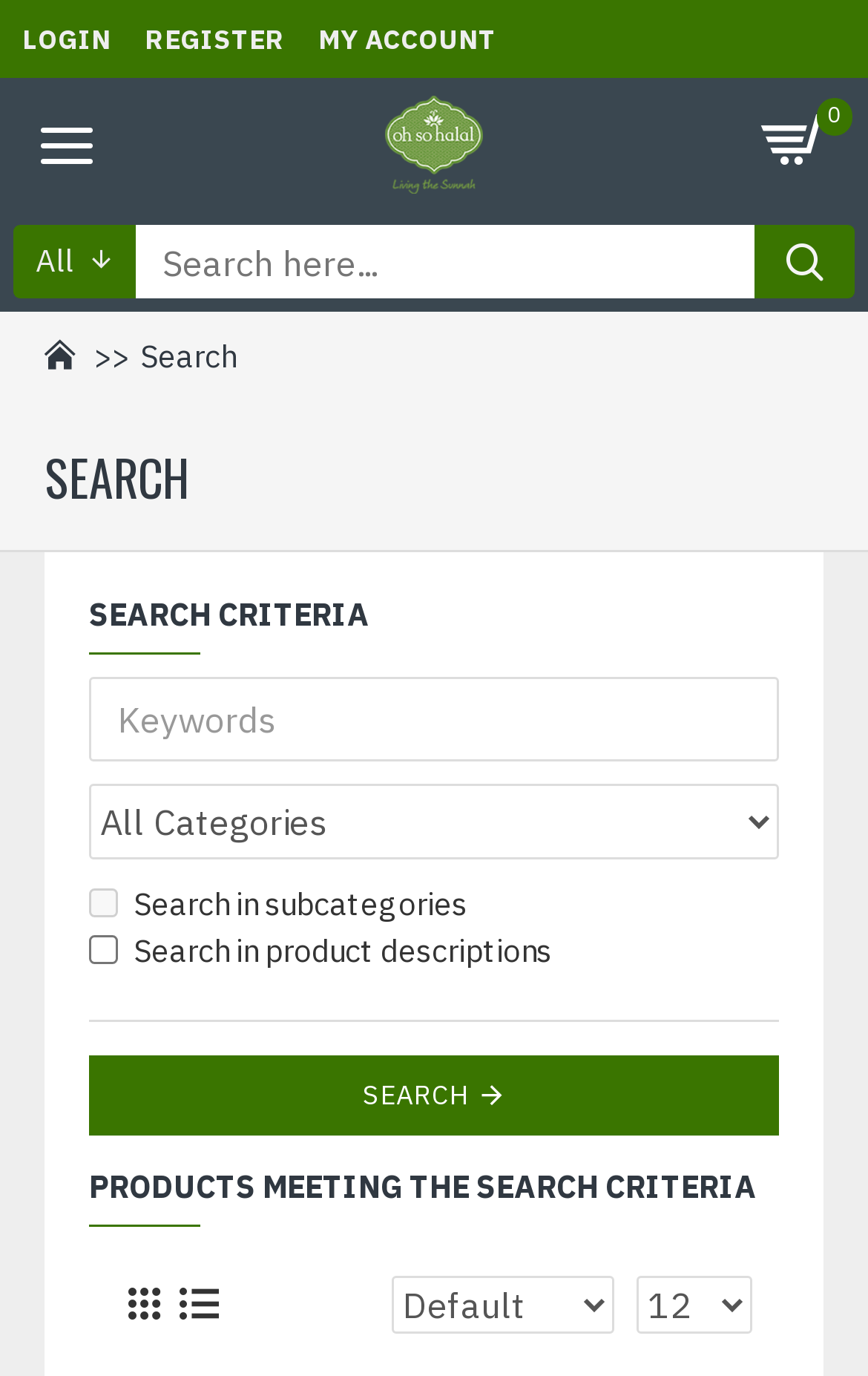Specify the bounding box coordinates of the area to click in order to follow the given instruction: "Search for products."

[0.156, 0.163, 0.869, 0.217]